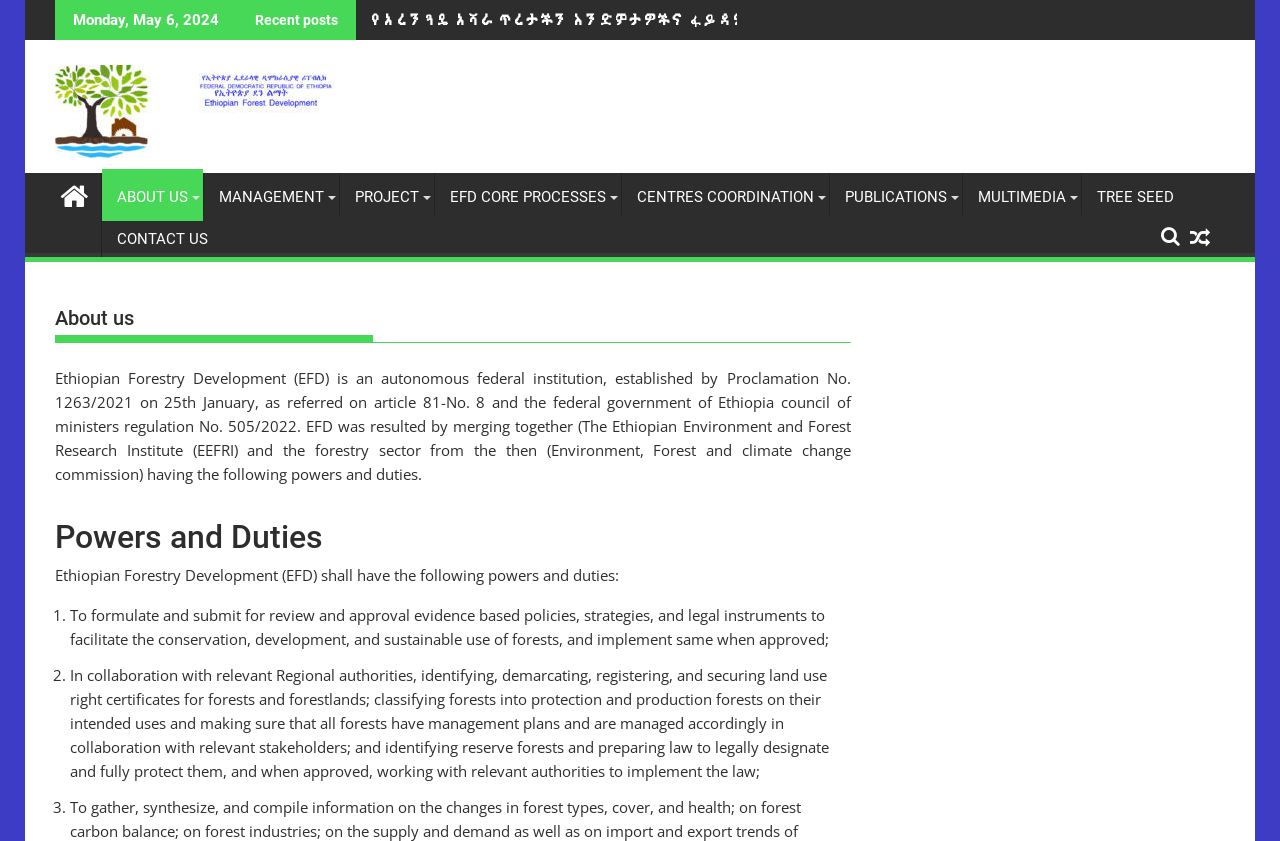Determine the bounding box coordinates of the clickable element to achieve the following action: 'Click on 'CONTACT US''. Provide the coordinates as four float values between 0 and 1, formatted as [left, top, right, bottom].

[0.08, 0.256, 0.174, 0.313]